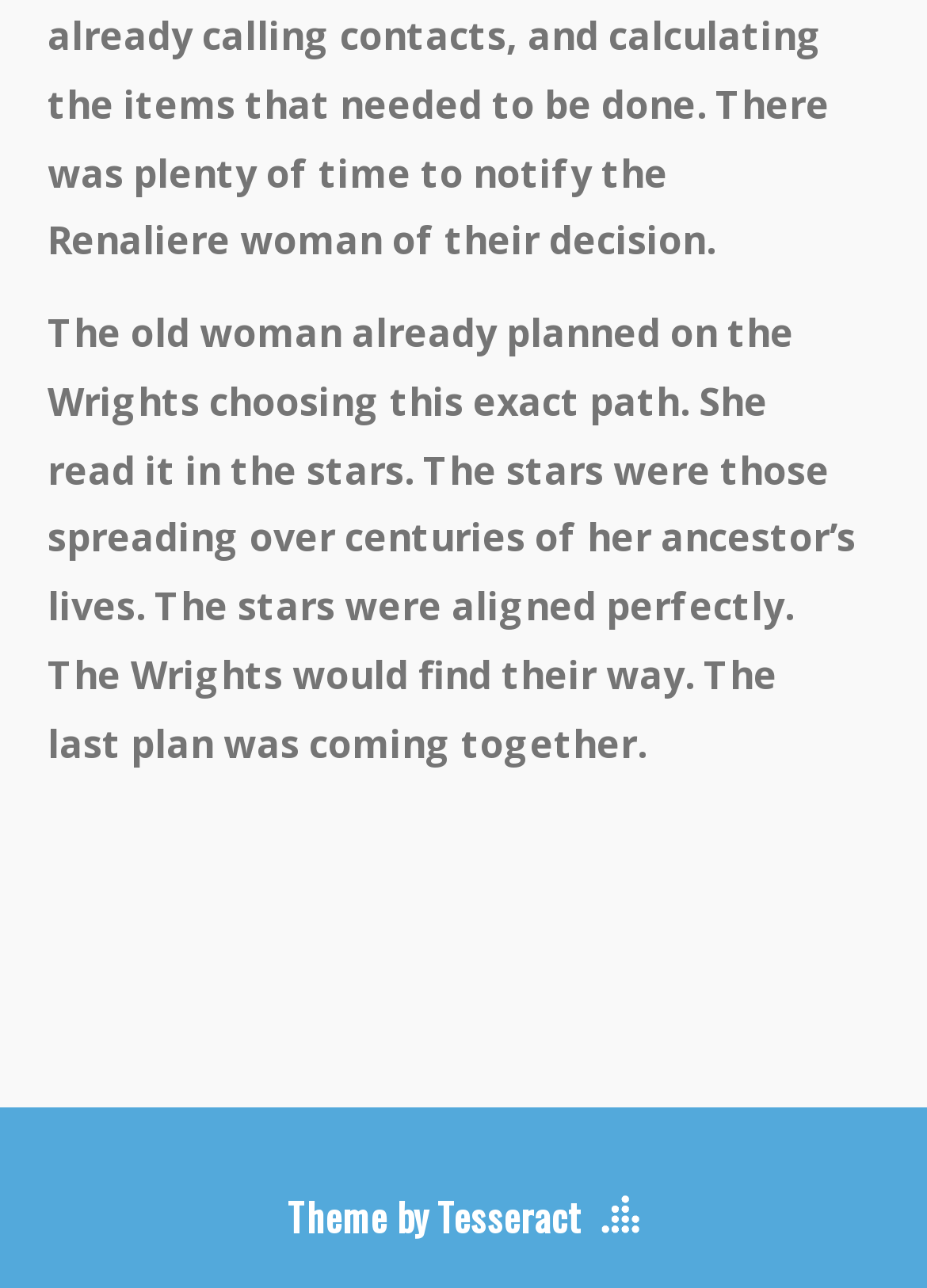Please answer the following question using a single word or phrase: 
How many paragraphs of text are present on the page?

1